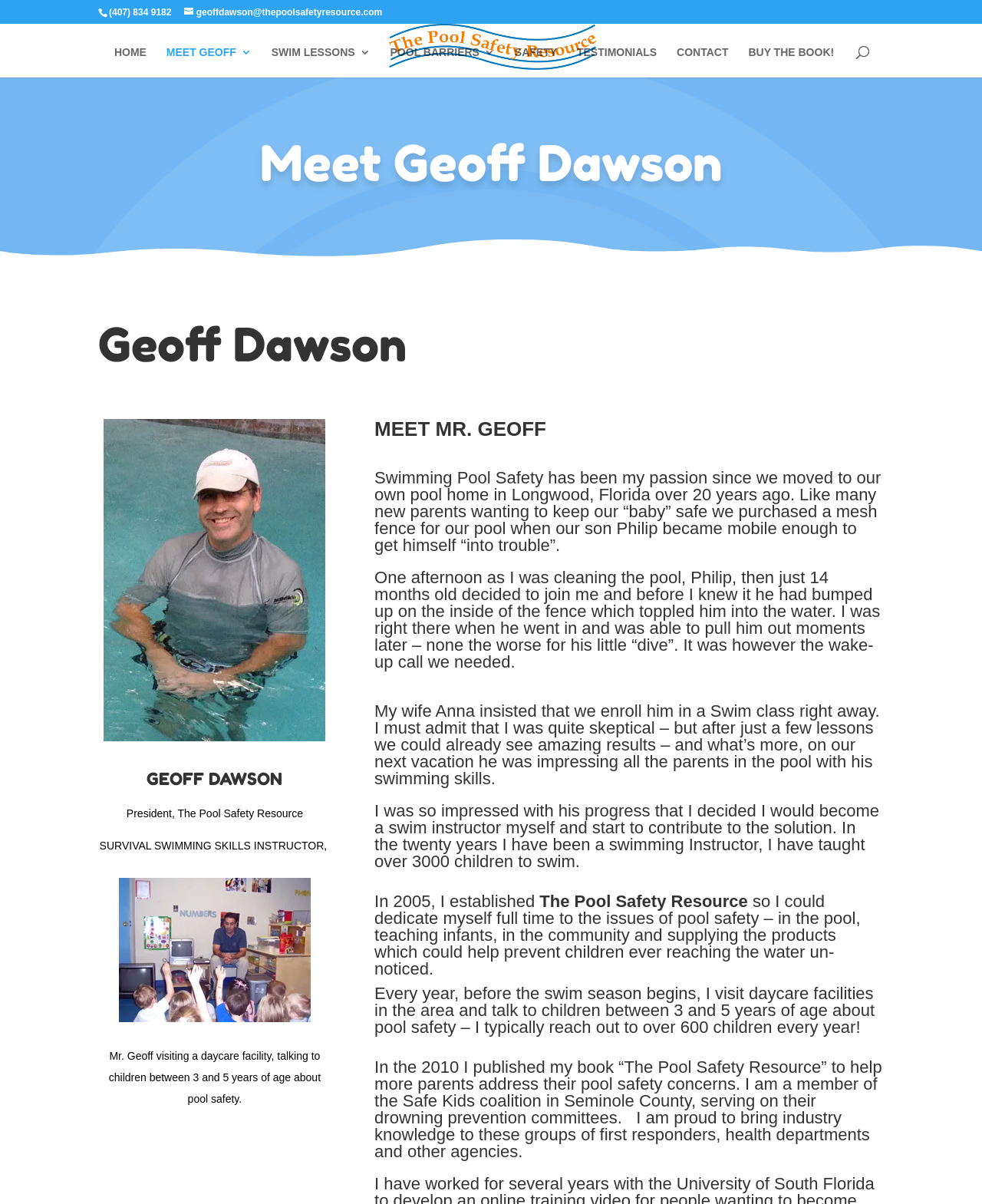Extract the bounding box coordinates for the UI element described as: "BUY THE BOOK!".

[0.762, 0.039, 0.849, 0.064]